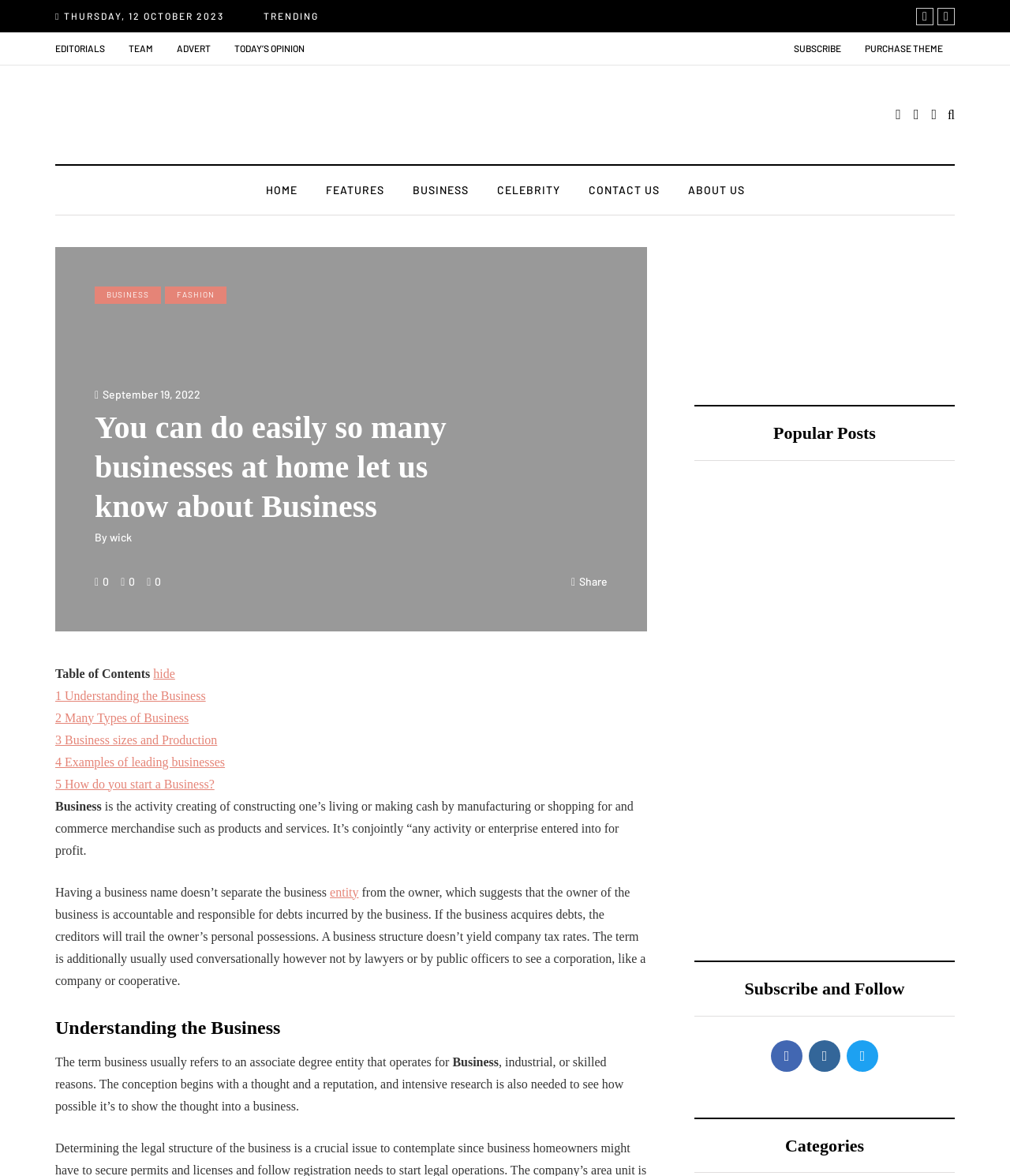Using the elements shown in the image, answer the question comprehensively: What is the category of the article?

I found the category of the article by looking at the link element with the bounding box coordinates [0.394, 0.154, 0.478, 0.169] which contains the text 'BUSINESS'.